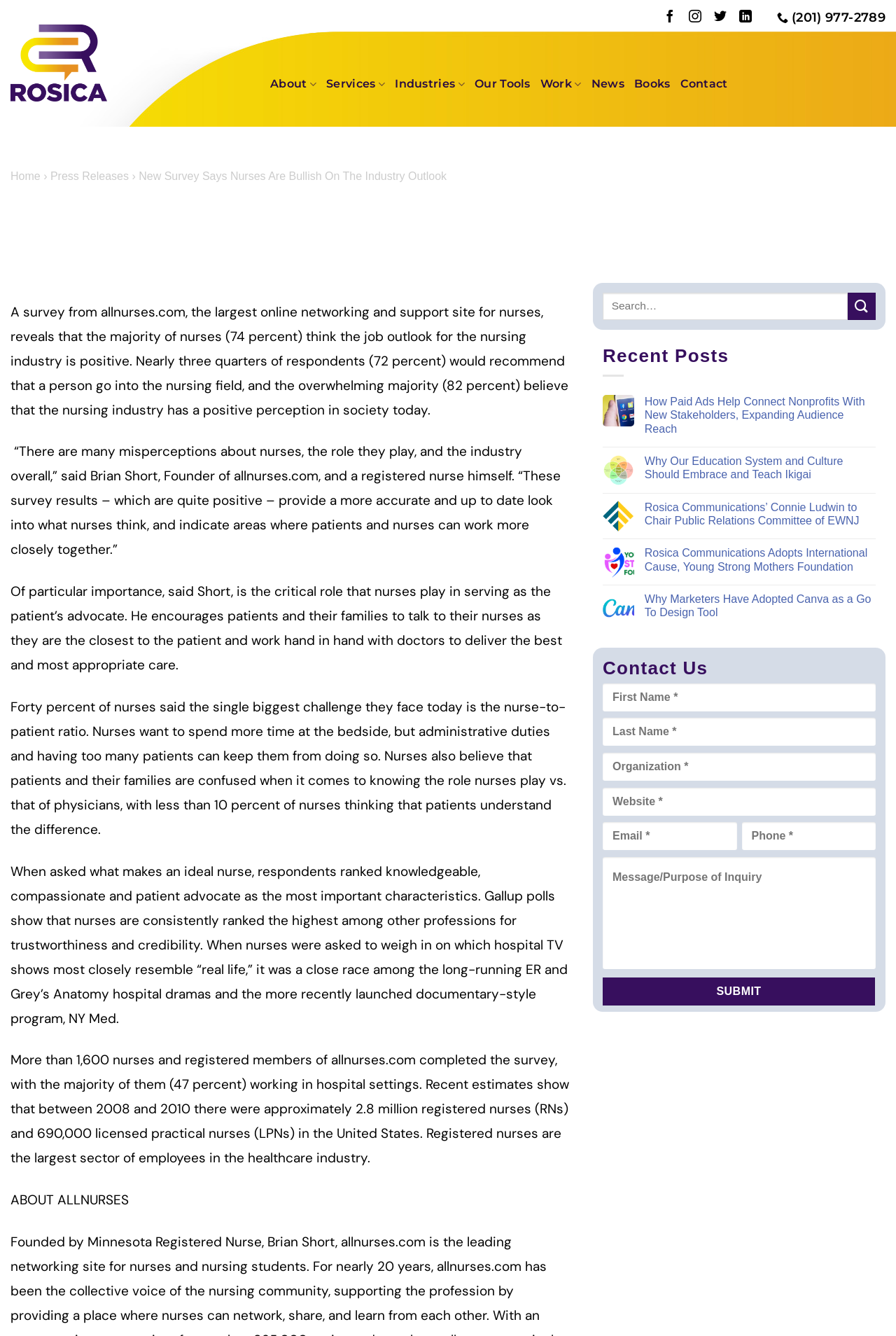Provide the bounding box coordinates of the HTML element this sentence describes: "Copy link". The bounding box coordinates consist of four float numbers between 0 and 1, i.e., [left, top, right, bottom].

None